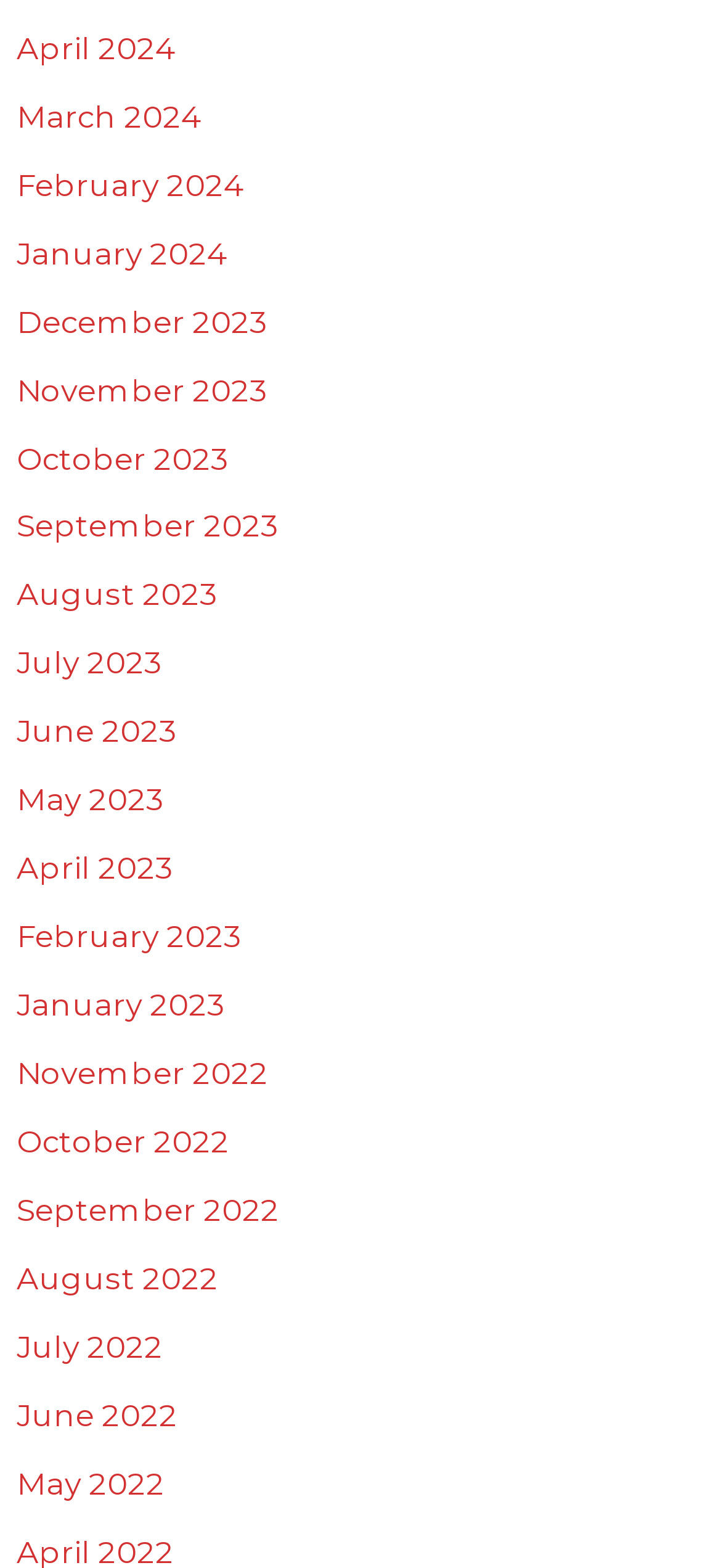Please reply with a single word or brief phrase to the question: 
What is the most recent month listed?

April 2024